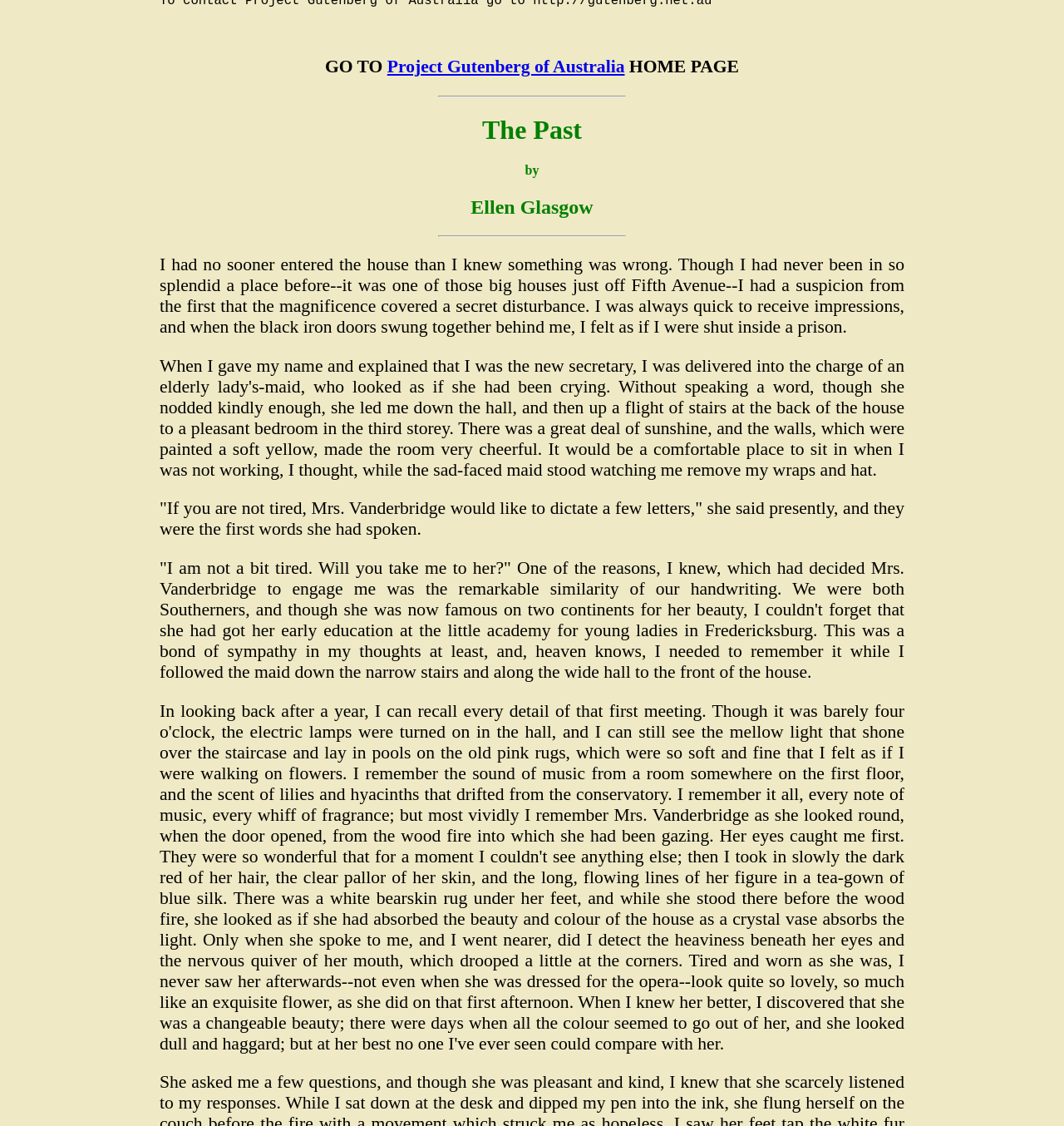From the webpage screenshot, identify the region described by Project Gutenberg of Australia. Provide the bounding box coordinates as (top-left x, top-left y, bottom-right x, bottom-right y), with each value being a floating point number between 0 and 1.

[0.364, 0.05, 0.587, 0.068]